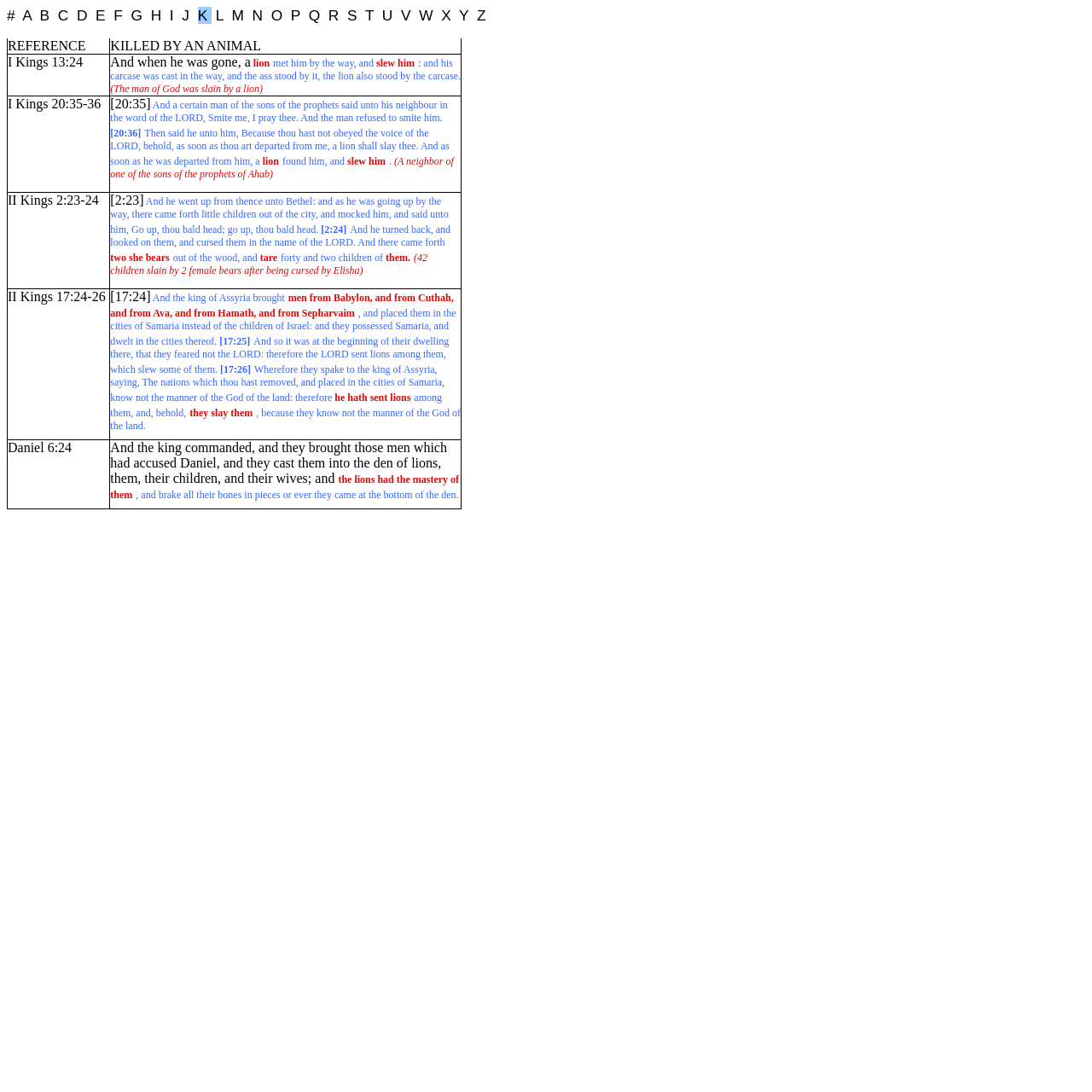Determine the bounding box of the UI element mentioned here: "K". The coordinates must be in the format [left, top, right, bottom] with values ranging from 0 to 1.

[0.181, 0.006, 0.198, 0.022]